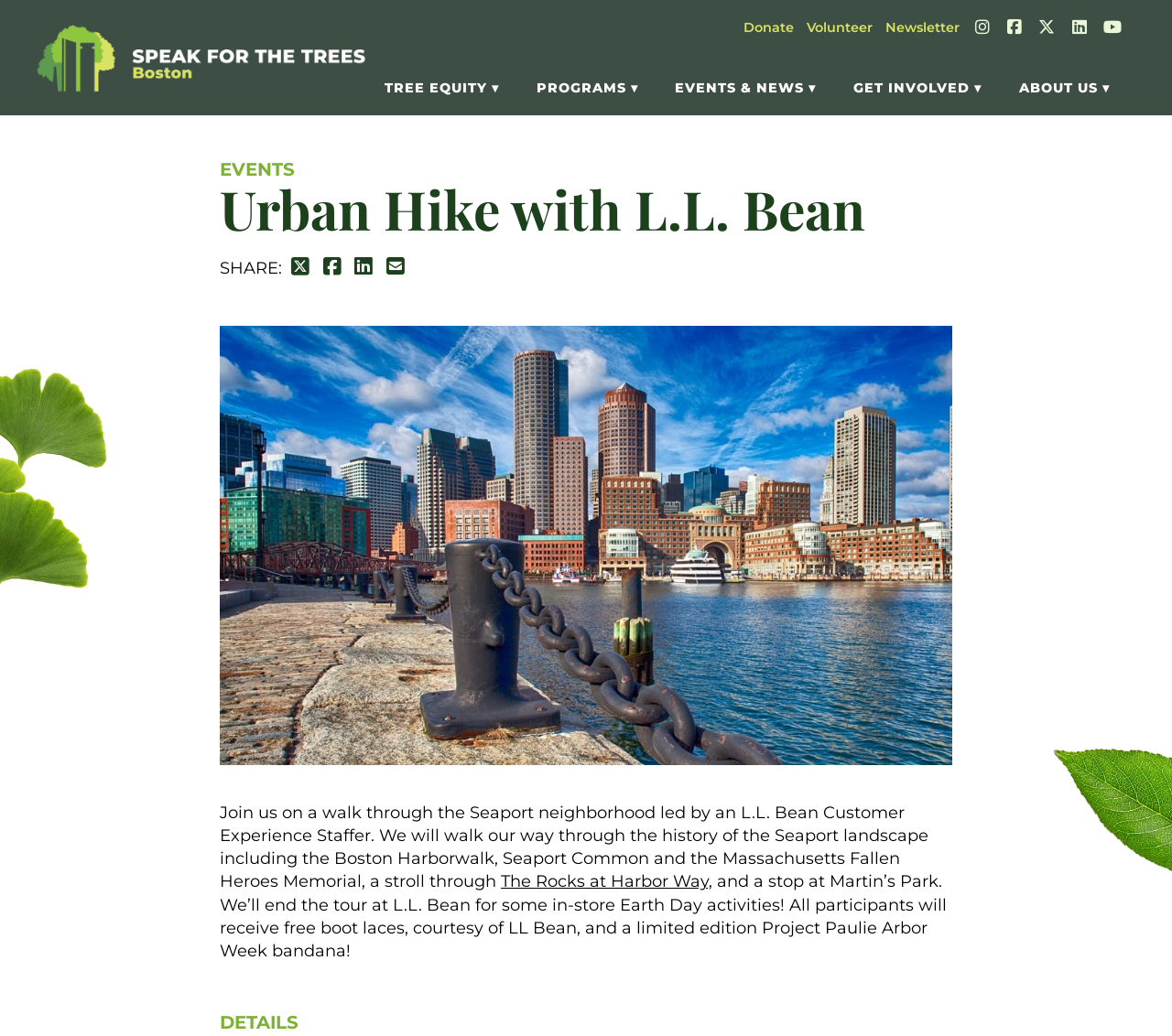What is the text of the first StaticText element in the main menu?
Using the information from the image, provide a comprehensive answer to the question.

The first StaticText element in the main menu is 'TREE EQUITY' which is located at the top middle of the webpage with a bounding box coordinate of [0.328, 0.077, 0.416, 0.093].